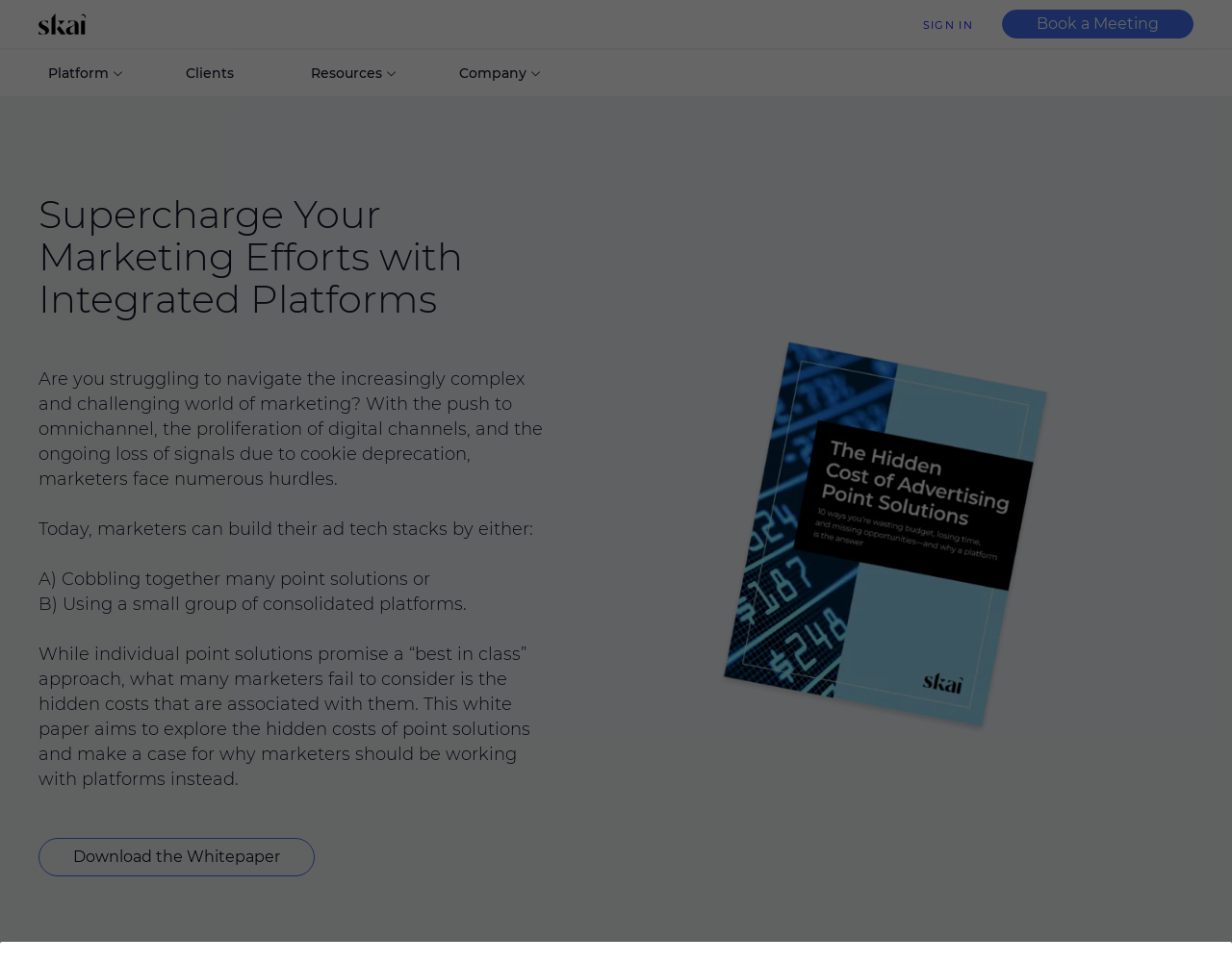Identify and provide the text of the main header on the webpage.

Supercharge Your Marketing Efforts with Integrated Platforms